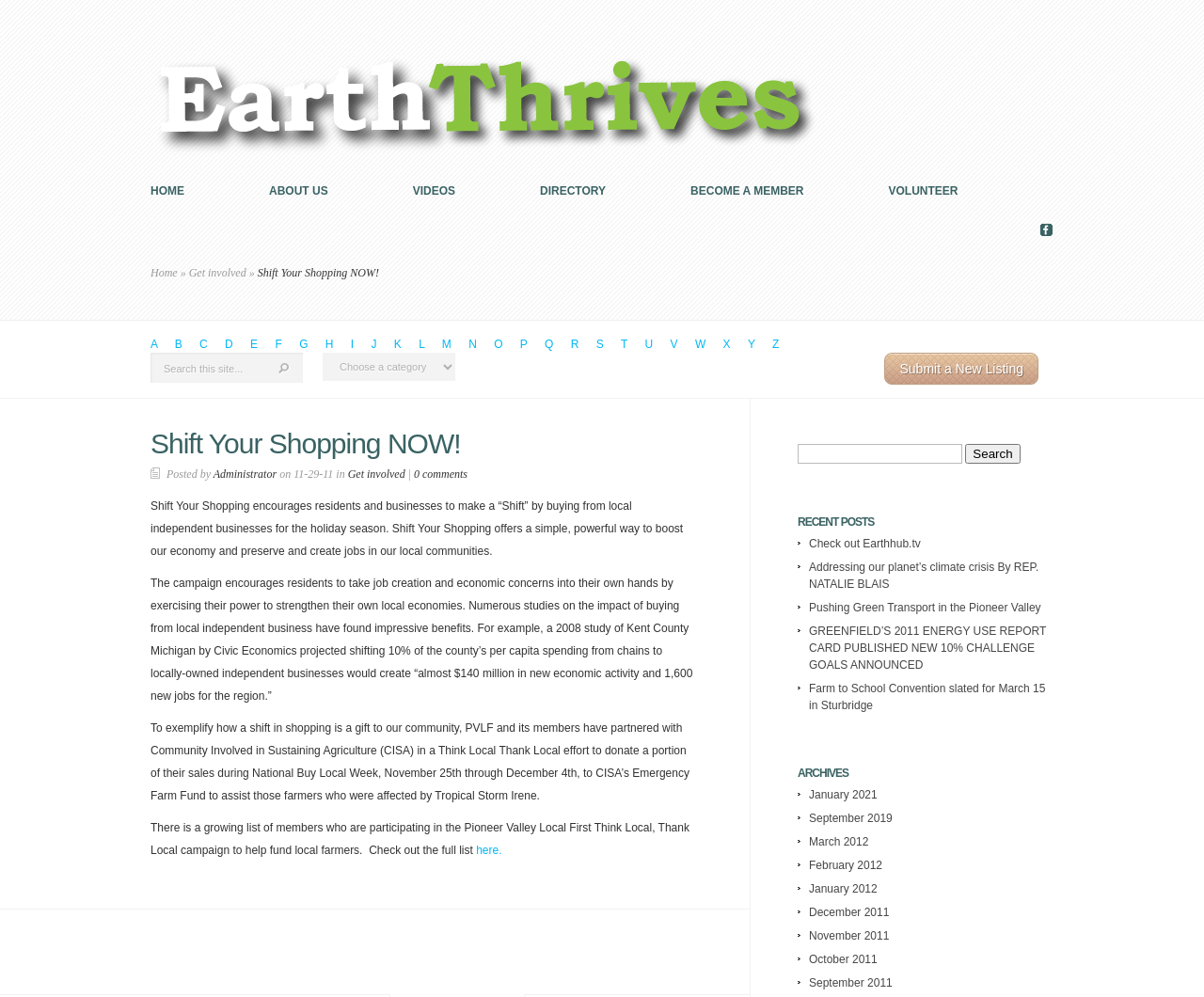Please locate the bounding box coordinates of the element that should be clicked to achieve the given instruction: "Check out Earthhub.tv".

[0.672, 0.539, 0.765, 0.552]